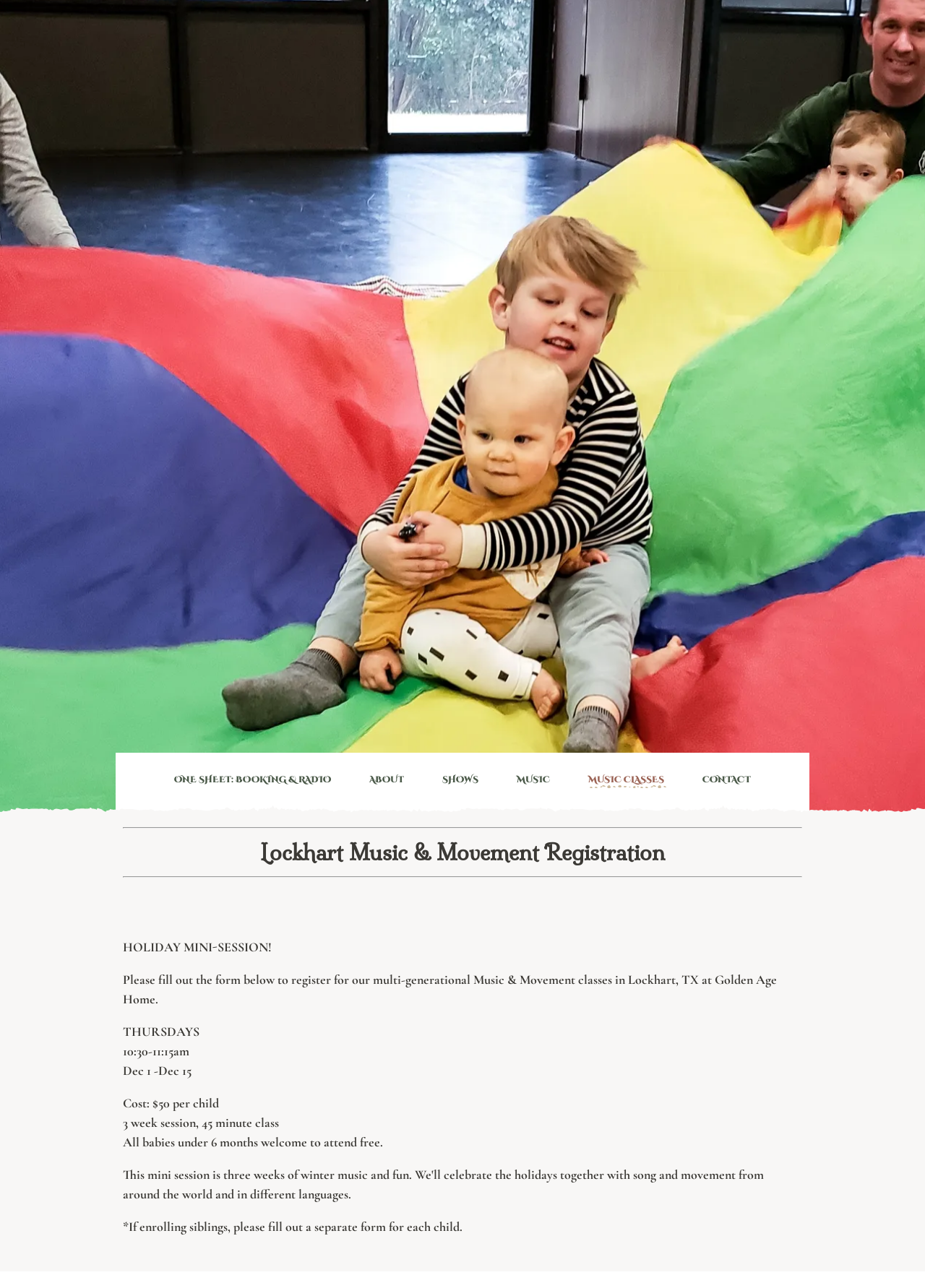Identify the bounding box for the described UI element. Provide the coordinates in (top-left x, top-left y, bottom-right x, bottom-right y) format with values ranging from 0 to 1: One Sheet: Booking & Radio

[0.179, 0.594, 0.367, 0.617]